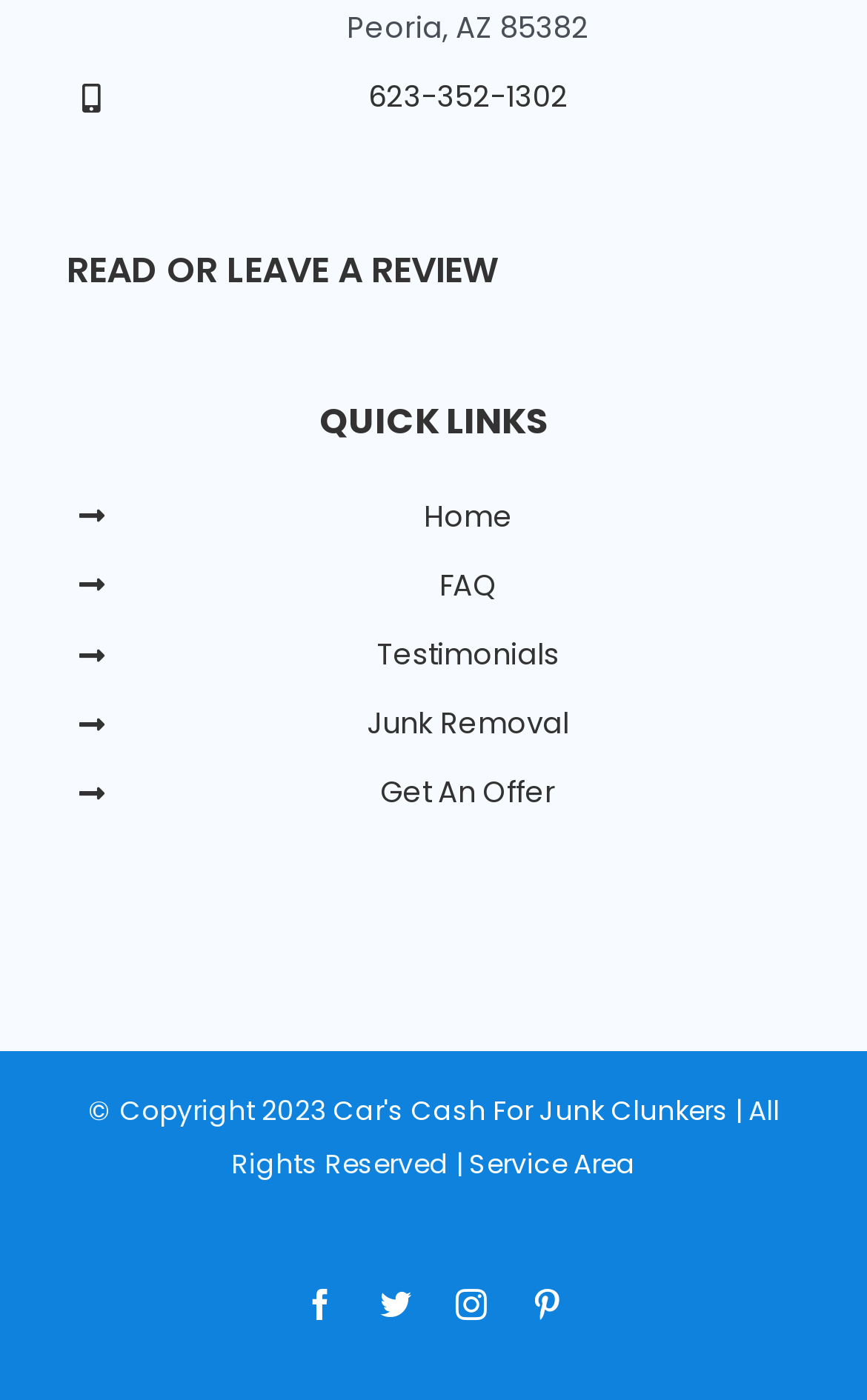Predict the bounding box of the UI element based on the description: "Junk Removal". The coordinates should be four float numbers between 0 and 1, formatted as [left, top, right, bottom].

[0.157, 0.5, 0.923, 0.535]